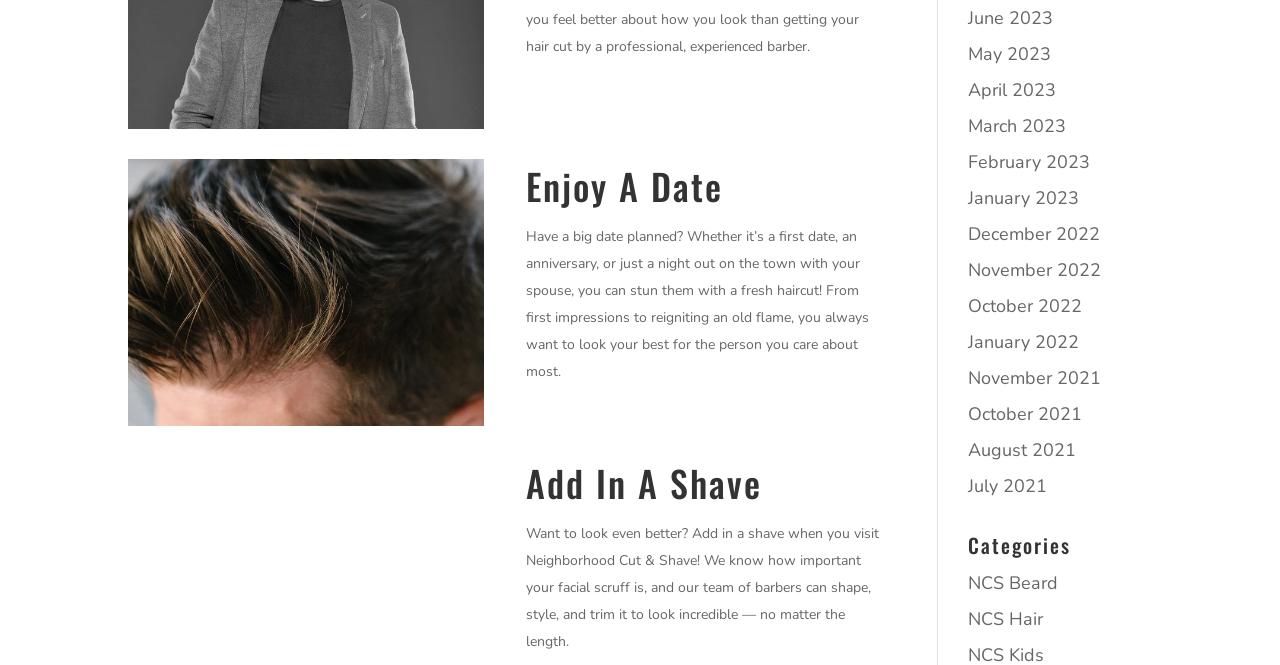Locate the bounding box coordinates of the clickable part needed for the task: "Subscribe to the newsletter".

None